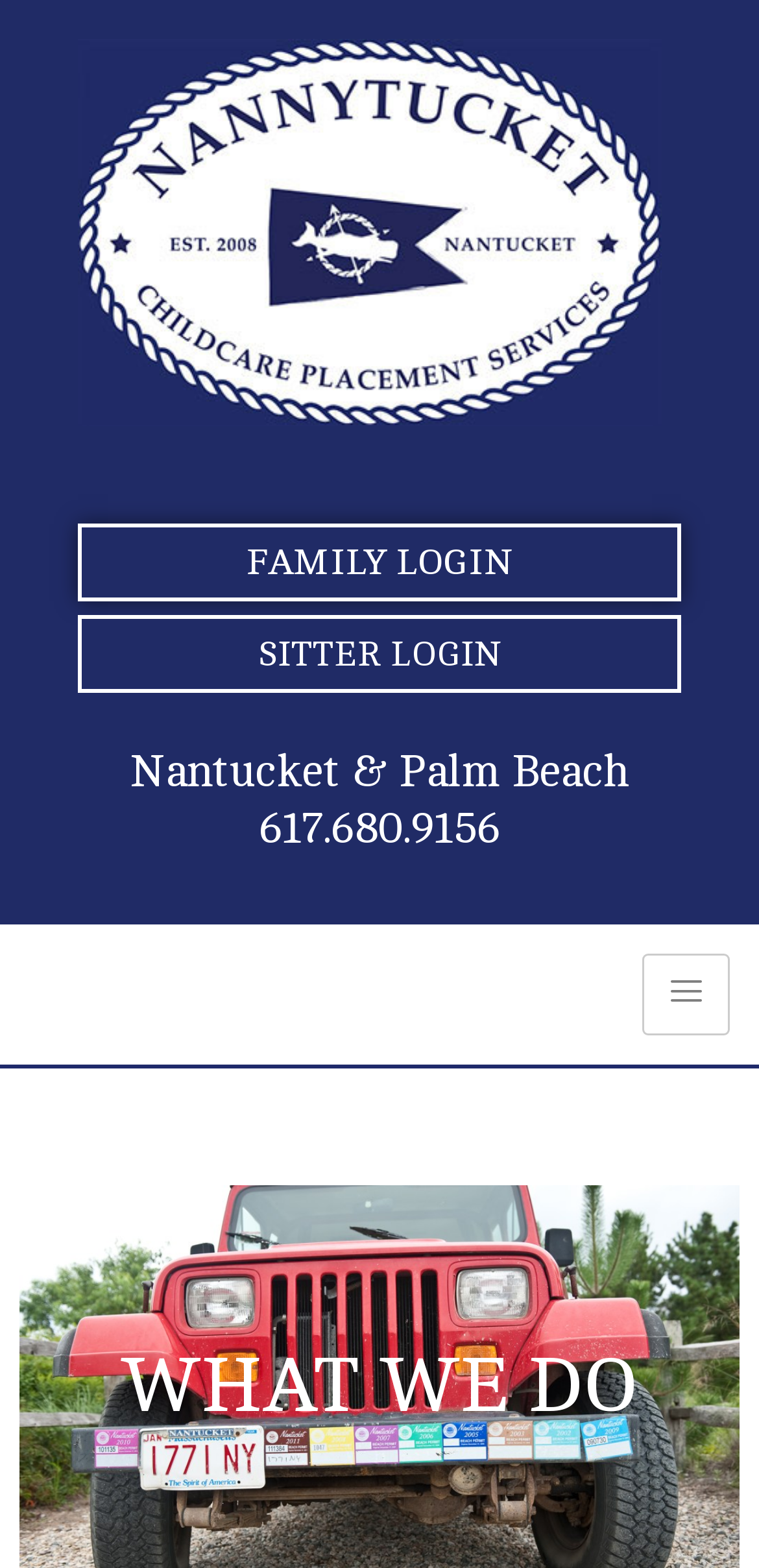What is the purpose of the 'hamburger-icon' button?
From the screenshot, supply a one-word or short-phrase answer.

Menu navigation